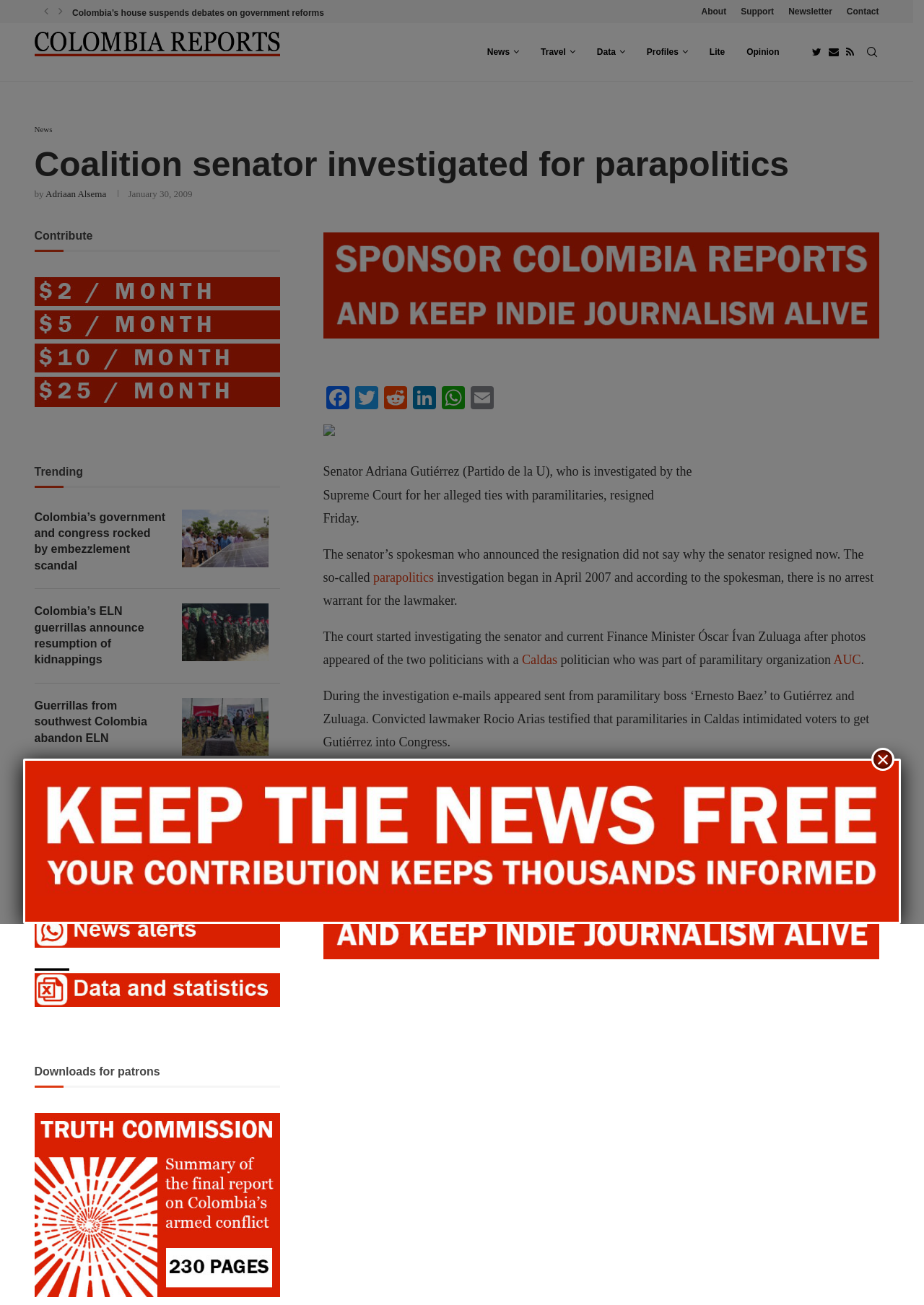Locate the UI element described as follows: "parent_node: ×". Return the bounding box coordinates as four float numbers between 0 and 1 in the order [left, top, right, bottom].

[0.039, 0.591, 0.961, 0.698]